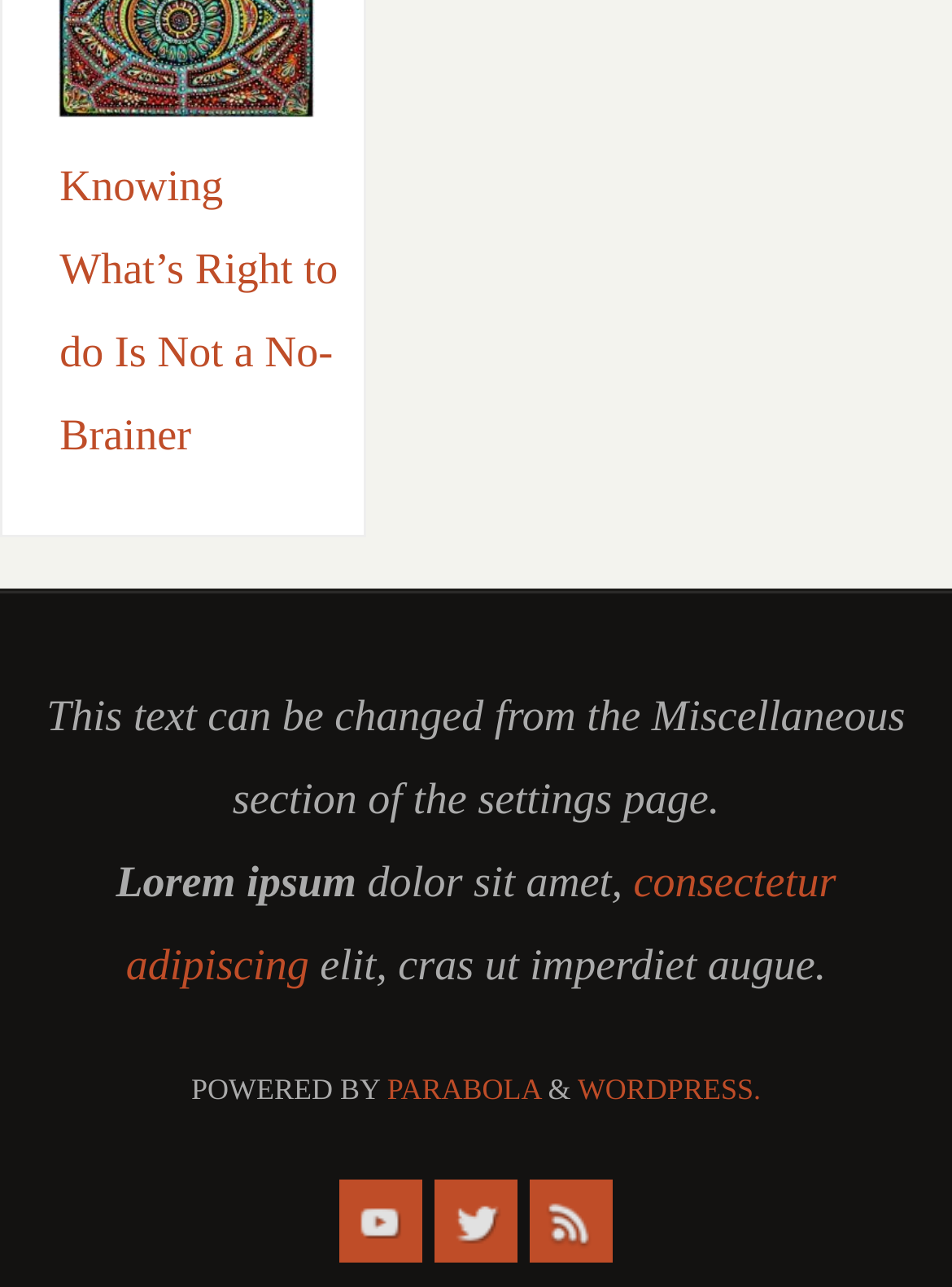Respond to the following question using a concise word or phrase: 
What is the name of the platform powering the website?

PARABOLA